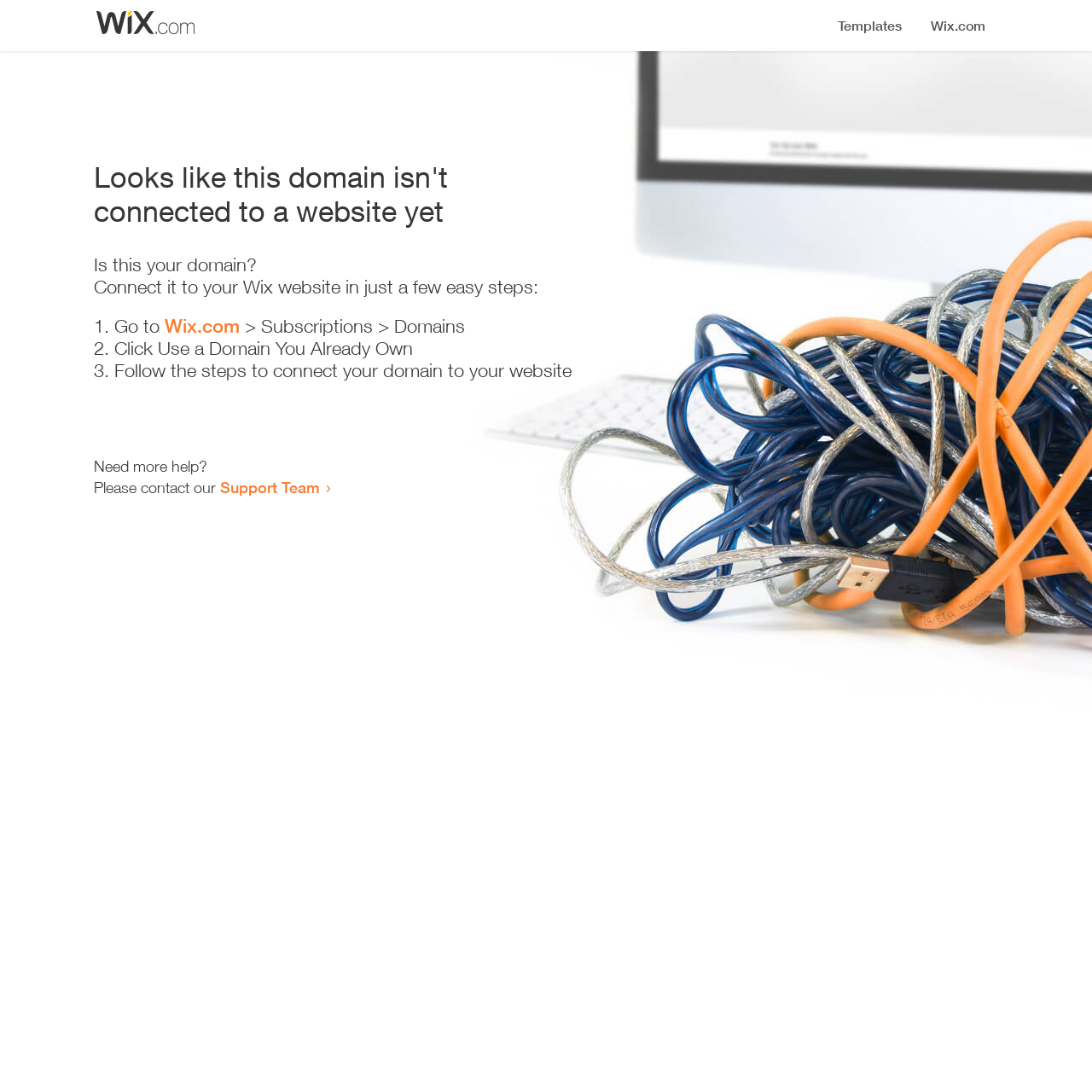Please provide a one-word or phrase answer to the question: 
What is the status of the domain?

Not connected